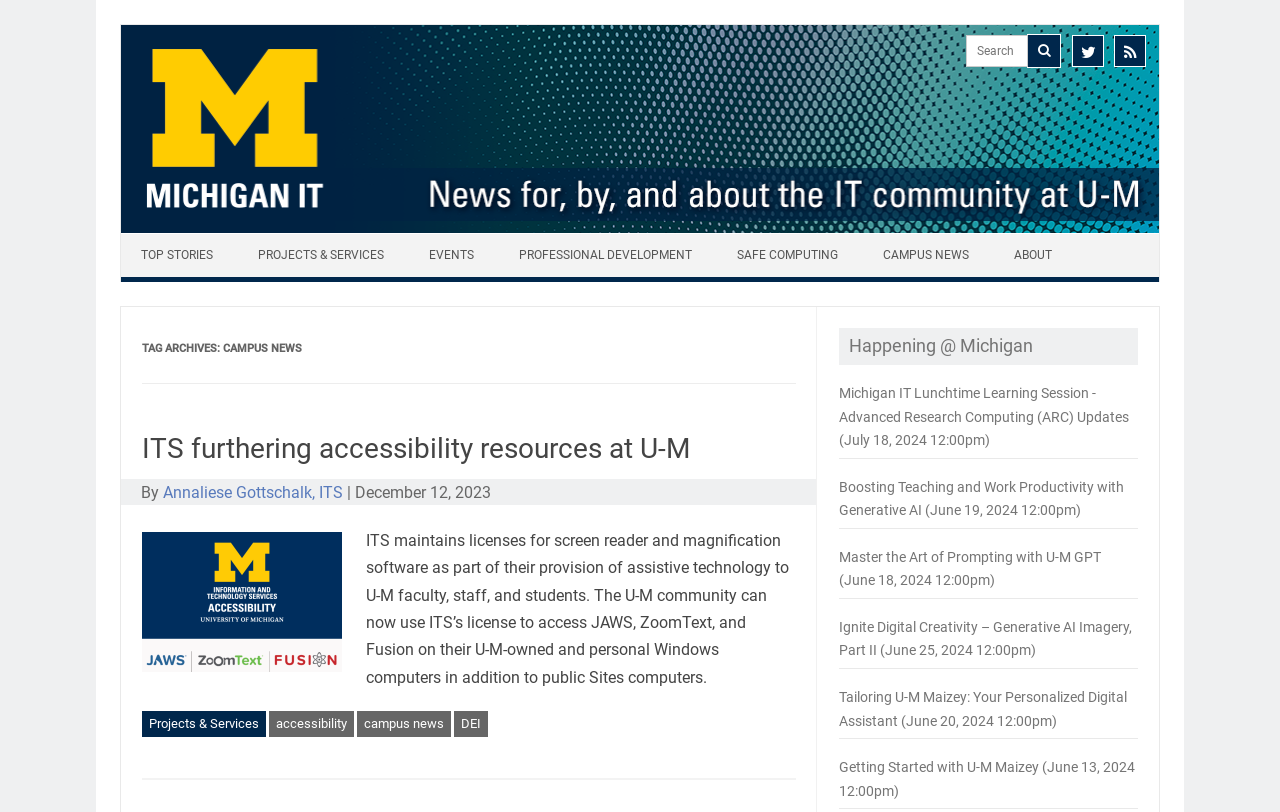Determine the main text heading of the webpage and provide its content.

TAG ARCHIVES: CAMPUS NEWS